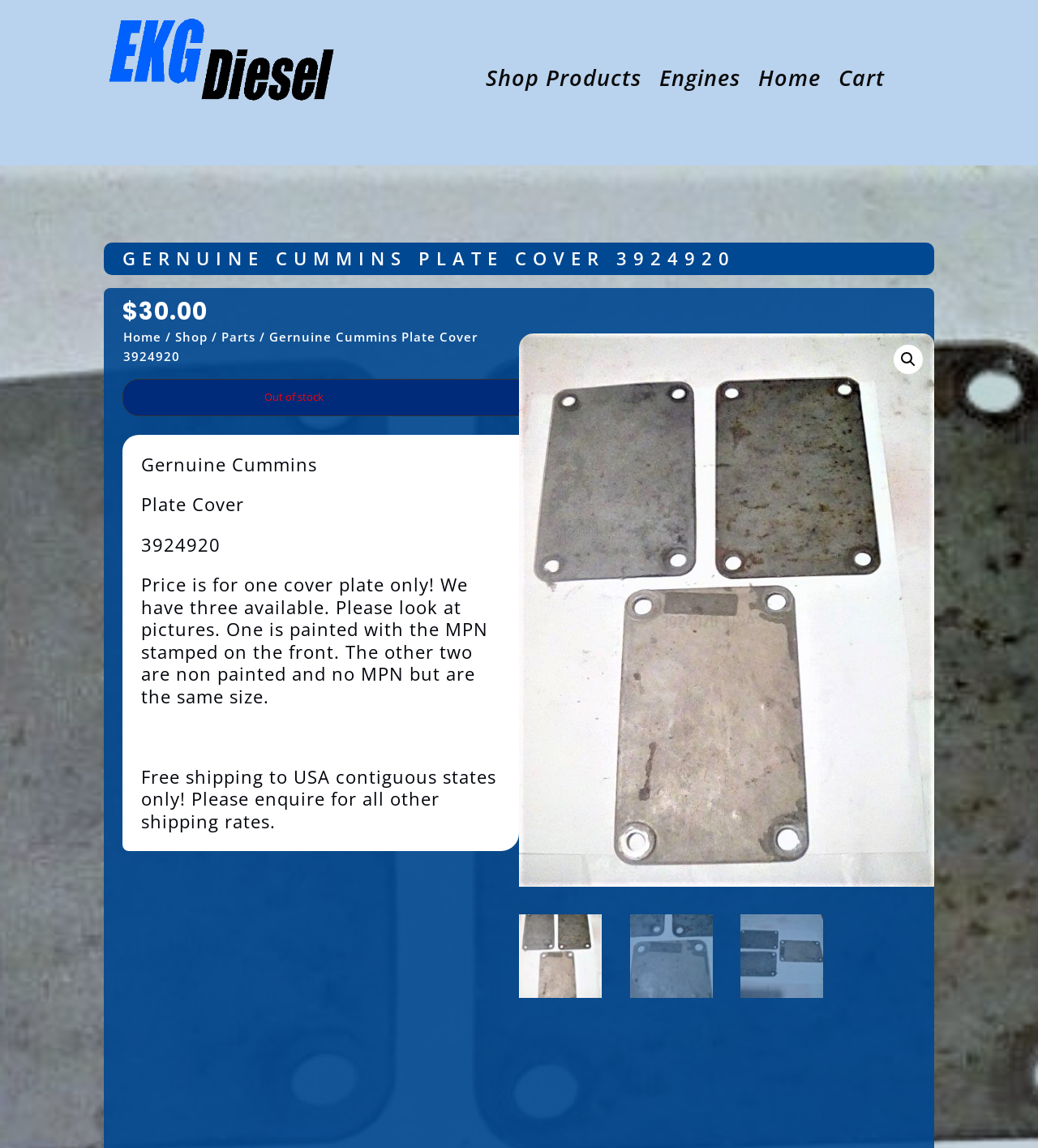For the following element description, predict the bounding box coordinates in the format (top-left x, top-left y, bottom-right x, bottom-right y). All values should be floating point numbers between 0 and 1. Description: Engines

[0.635, 0.063, 0.713, 0.078]